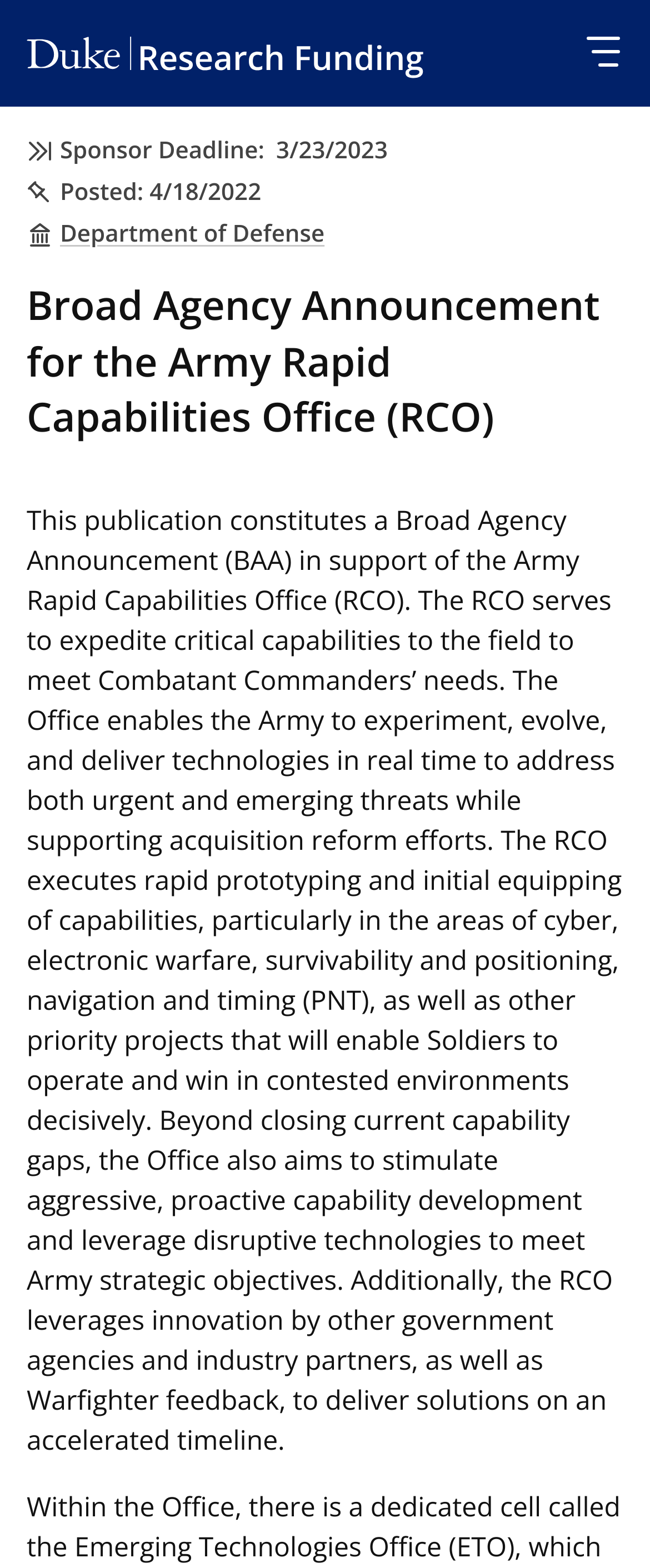Given the element description, predict the bounding box coordinates in the format (top-left x, top-left y, bottom-right x, bottom-right y), using floating point numbers between 0 and 1: Contact us

[0.041, 0.135, 0.299, 0.176]